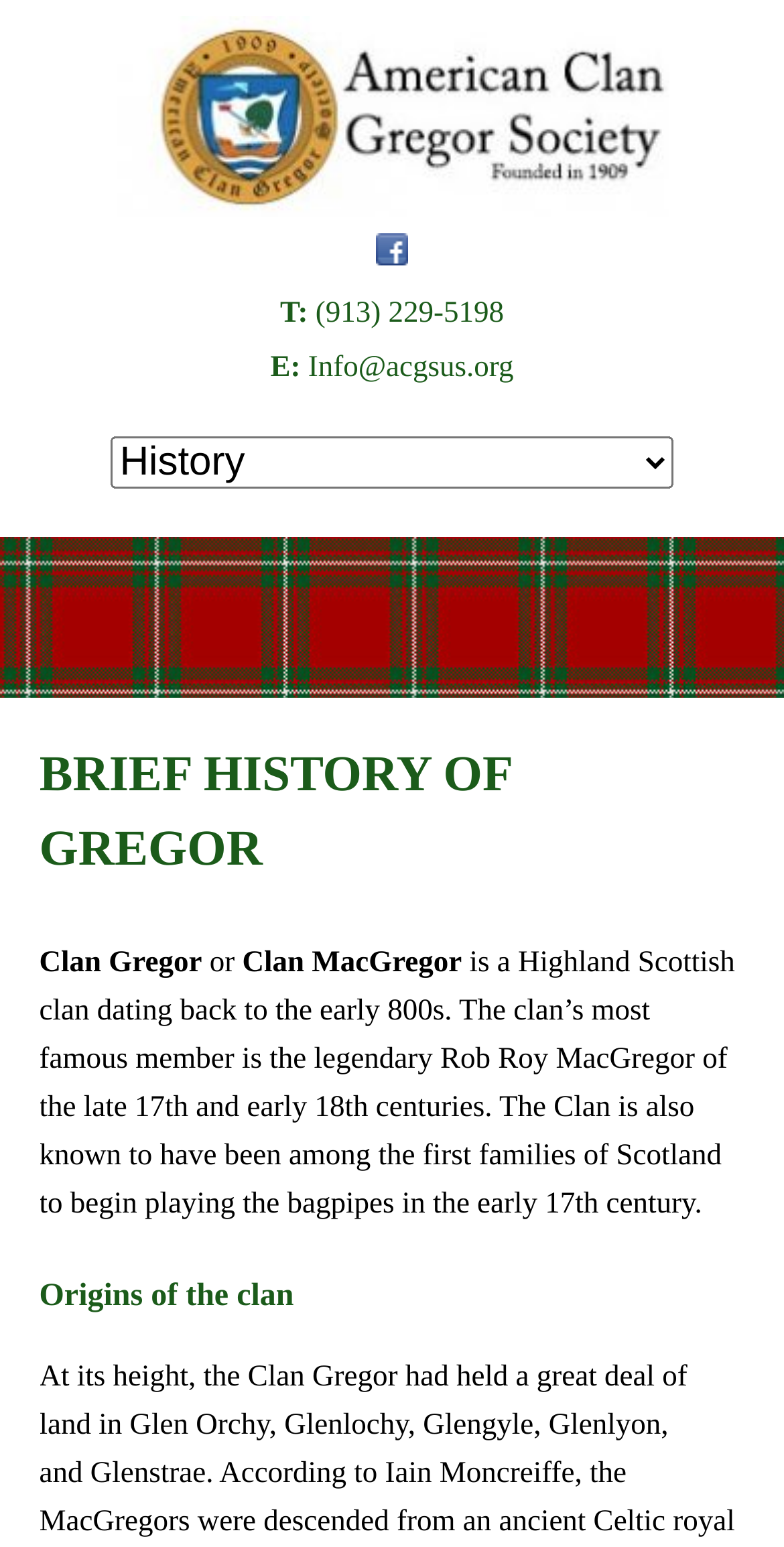What is the name of the musical instrument associated with the clan?
Kindly offer a comprehensive and detailed response to the question.

I found the name of the musical instrument associated with the clan by reading the StaticText element that describes the clan's history, which mentions 'the Clan is also known to have been among the first families of Scotland to begin playing the bagpipes in the early 17th century'.